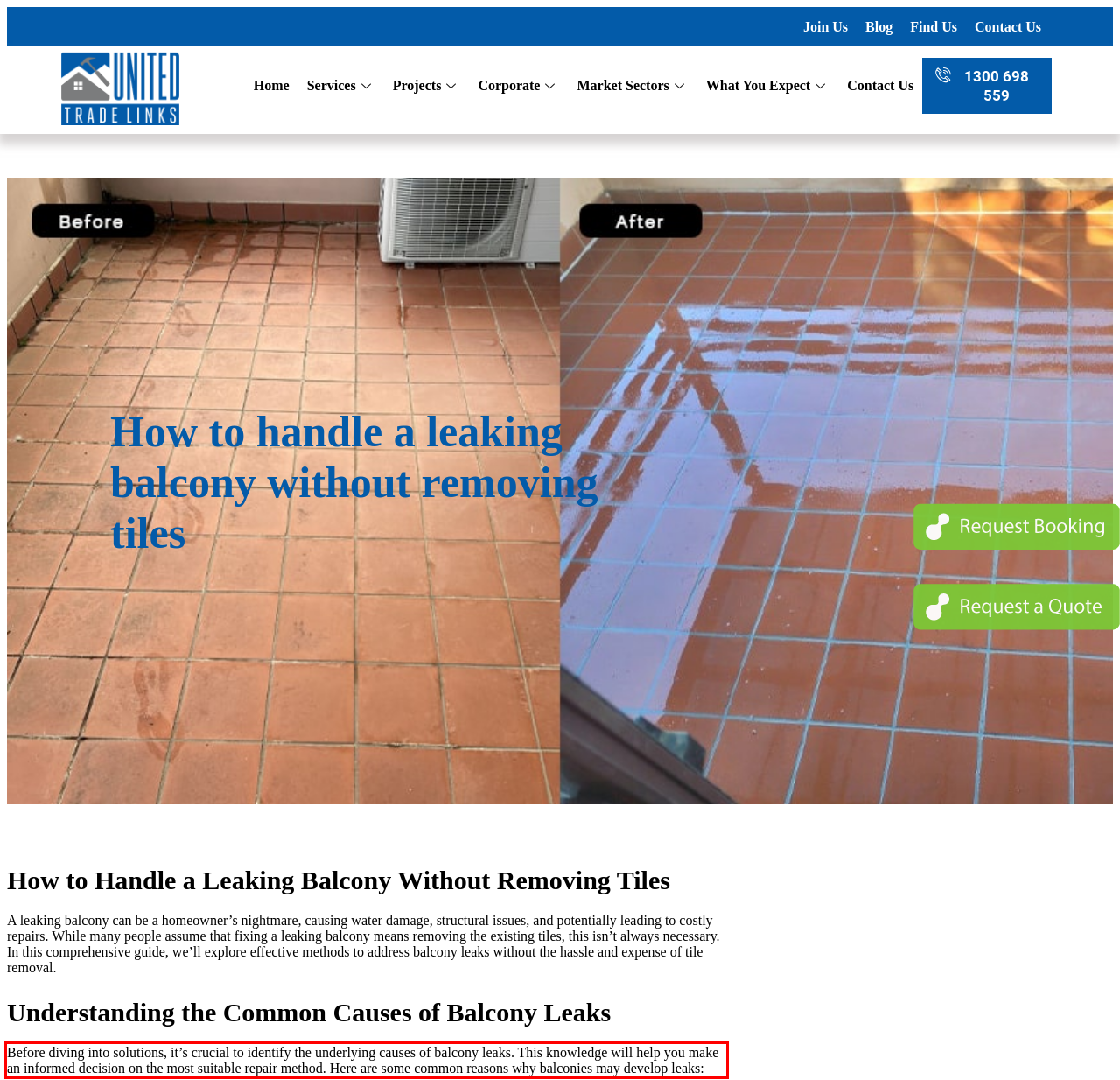Given a screenshot of a webpage, locate the red bounding box and extract the text it encloses.

Before diving into solutions, it’s crucial to identify the underlying causes of balcony leaks. This knowledge will help you make an informed decision on the most suitable repair method. Here are some common reasons why balconies may develop leaks: